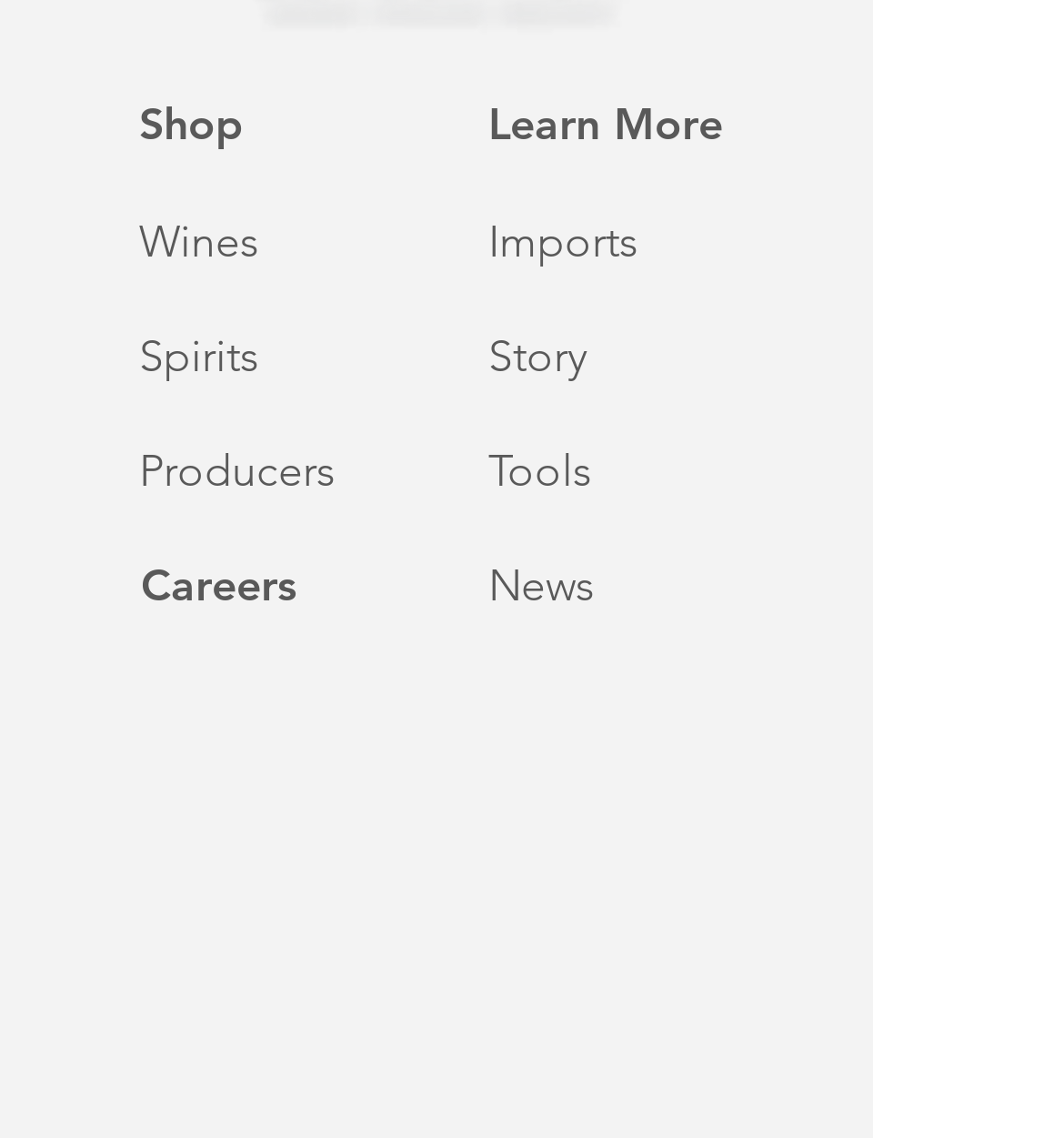Identify the bounding box coordinates for the region to click in order to carry out this instruction: "Click on Wines". Provide the coordinates using four float numbers between 0 and 1, formatted as [left, top, right, bottom].

[0.131, 0.163, 0.438, 0.264]